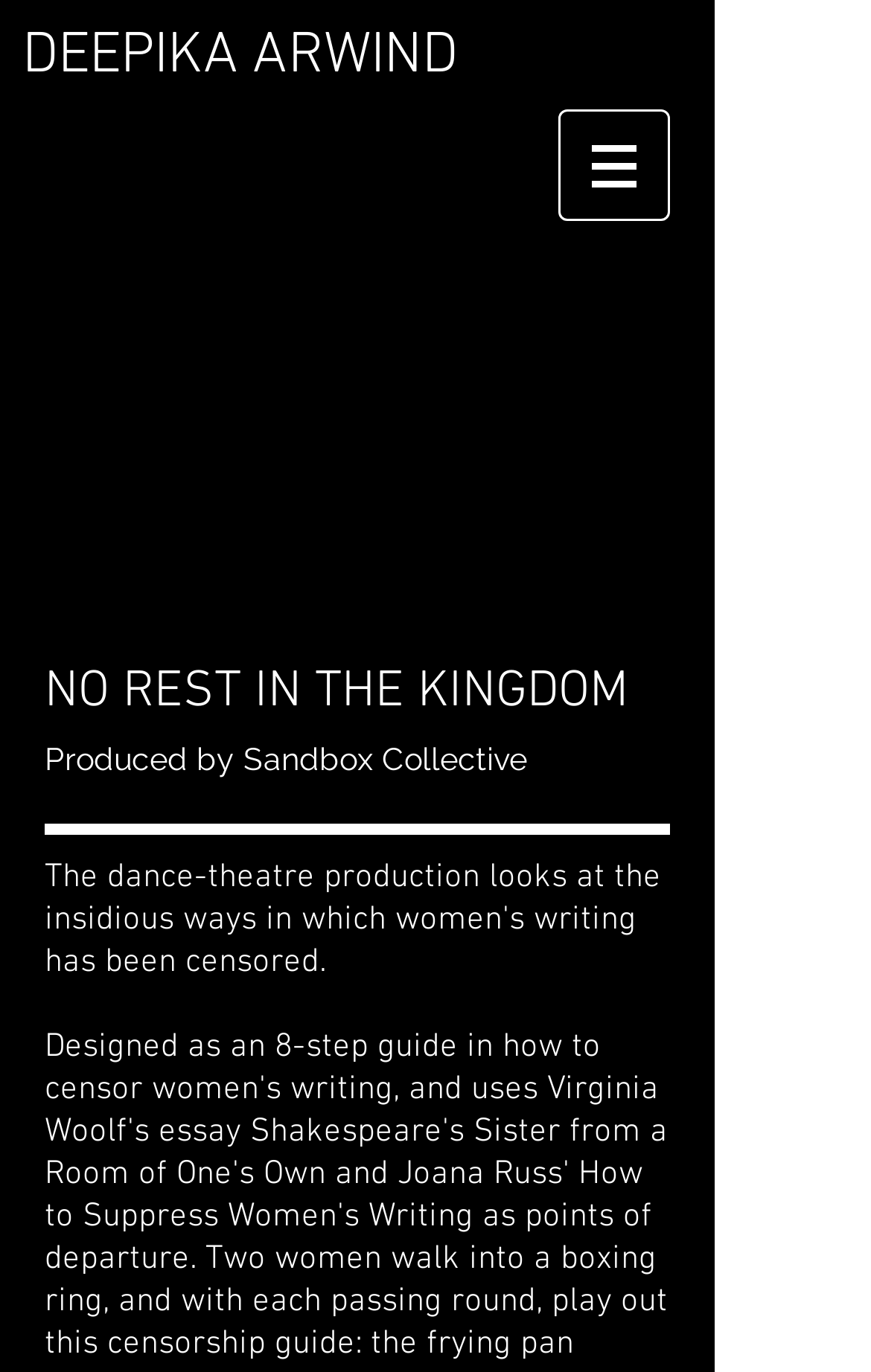Give a one-word or one-phrase response to the question:
What is the name of the production company?

Sandbox Collective